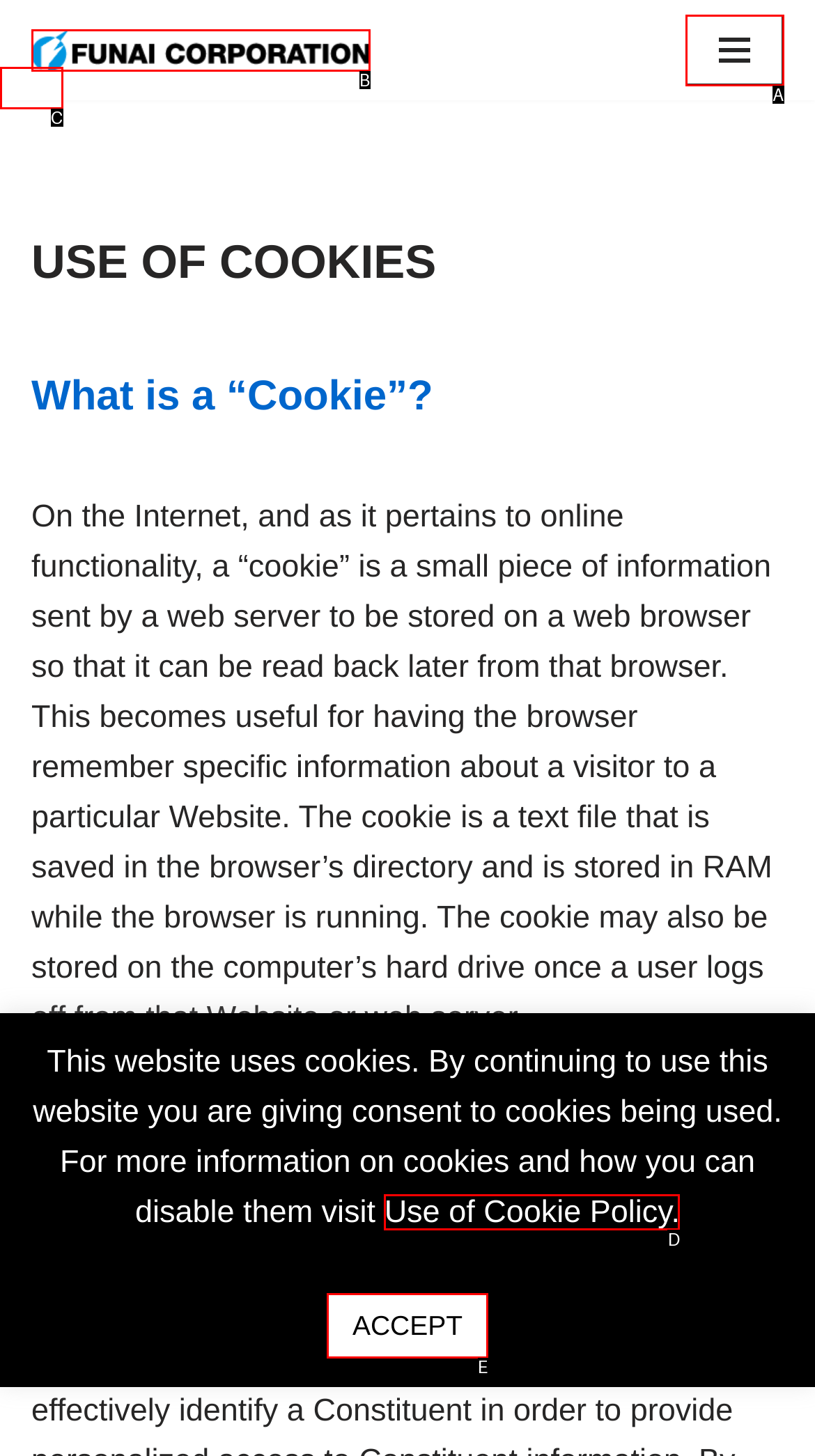Match the following description to the correct HTML element: Use of Cookie Policy. Indicate your choice by providing the letter.

D